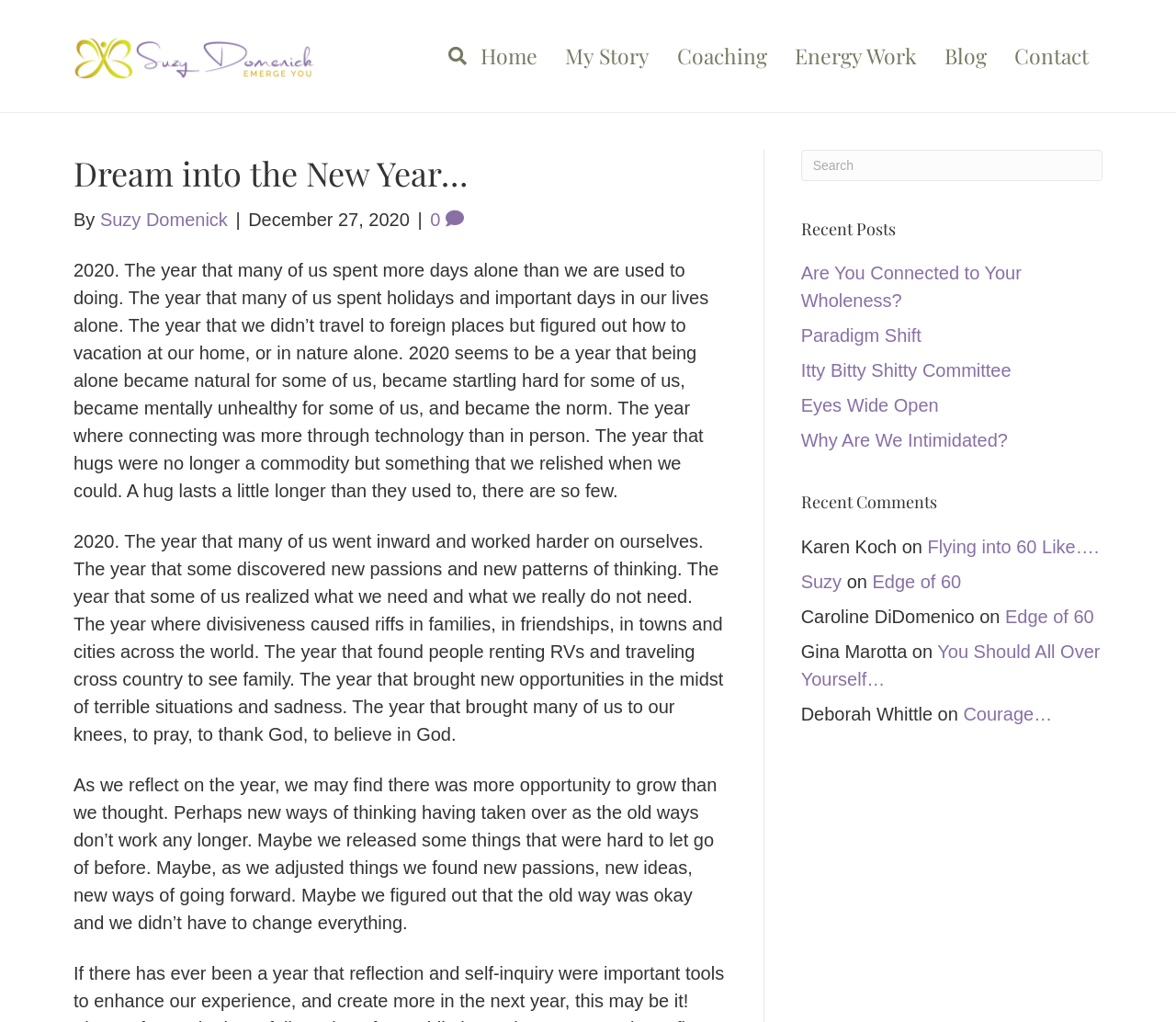Specify the bounding box coordinates of the area to click in order to execute this command: 'Search for something'. The coordinates should consist of four float numbers ranging from 0 to 1, and should be formatted as [left, top, right, bottom].

[0.681, 0.147, 0.937, 0.177]